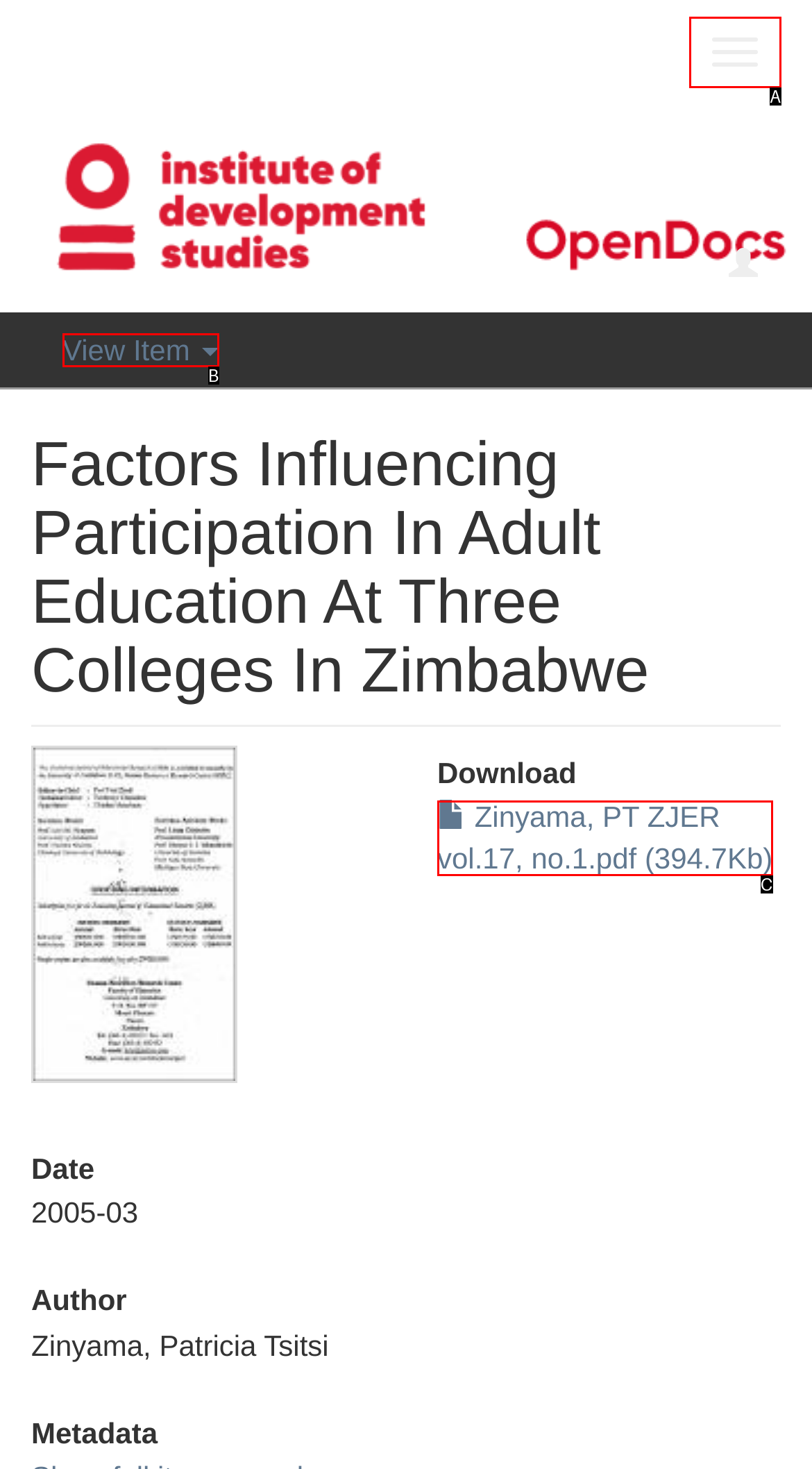Which option aligns with the description: View Item? Respond by selecting the correct letter.

B